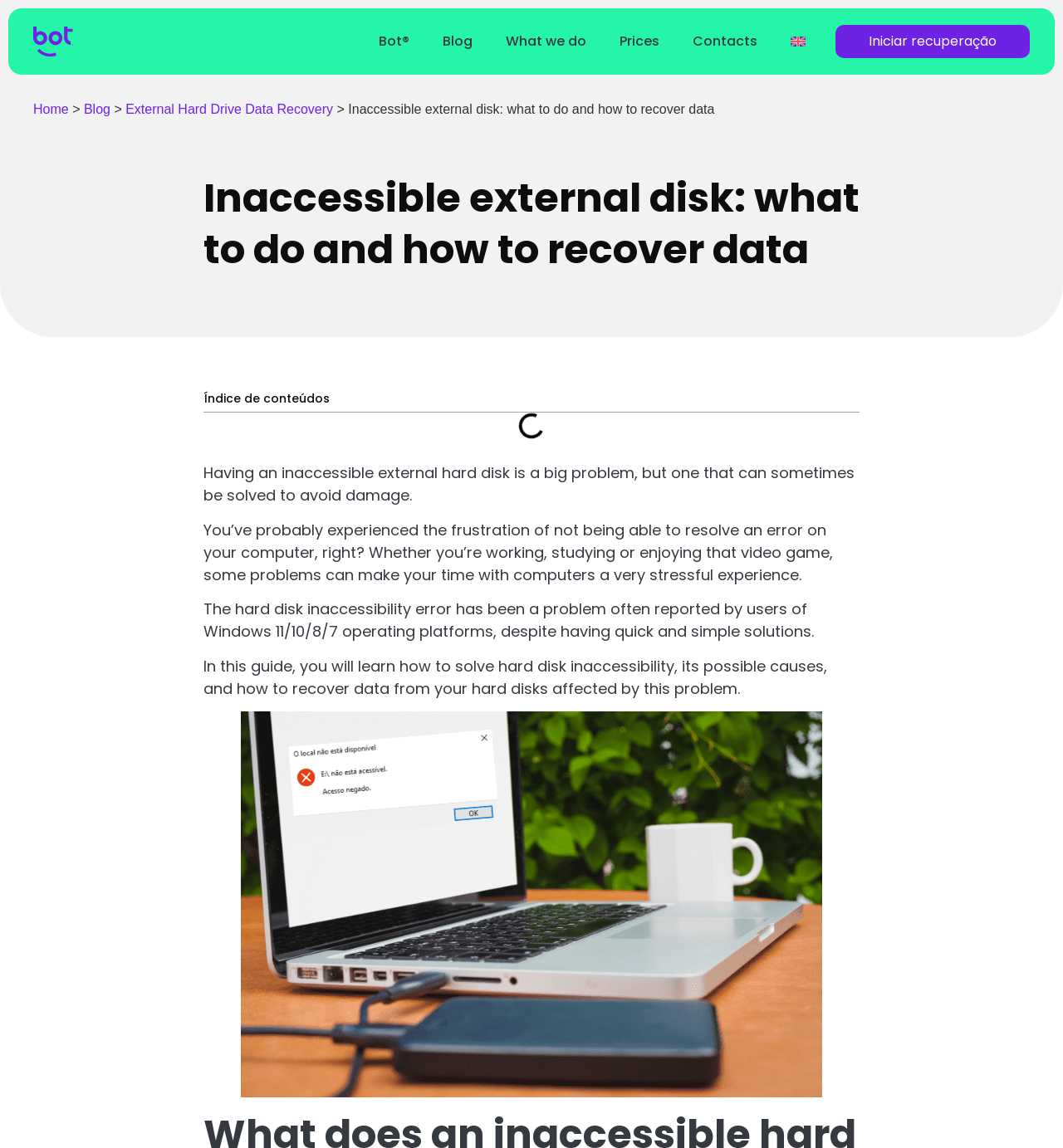Kindly determine the bounding box coordinates for the clickable area to achieve the given instruction: "Go to the Blog page".

[0.401, 0.02, 0.46, 0.053]